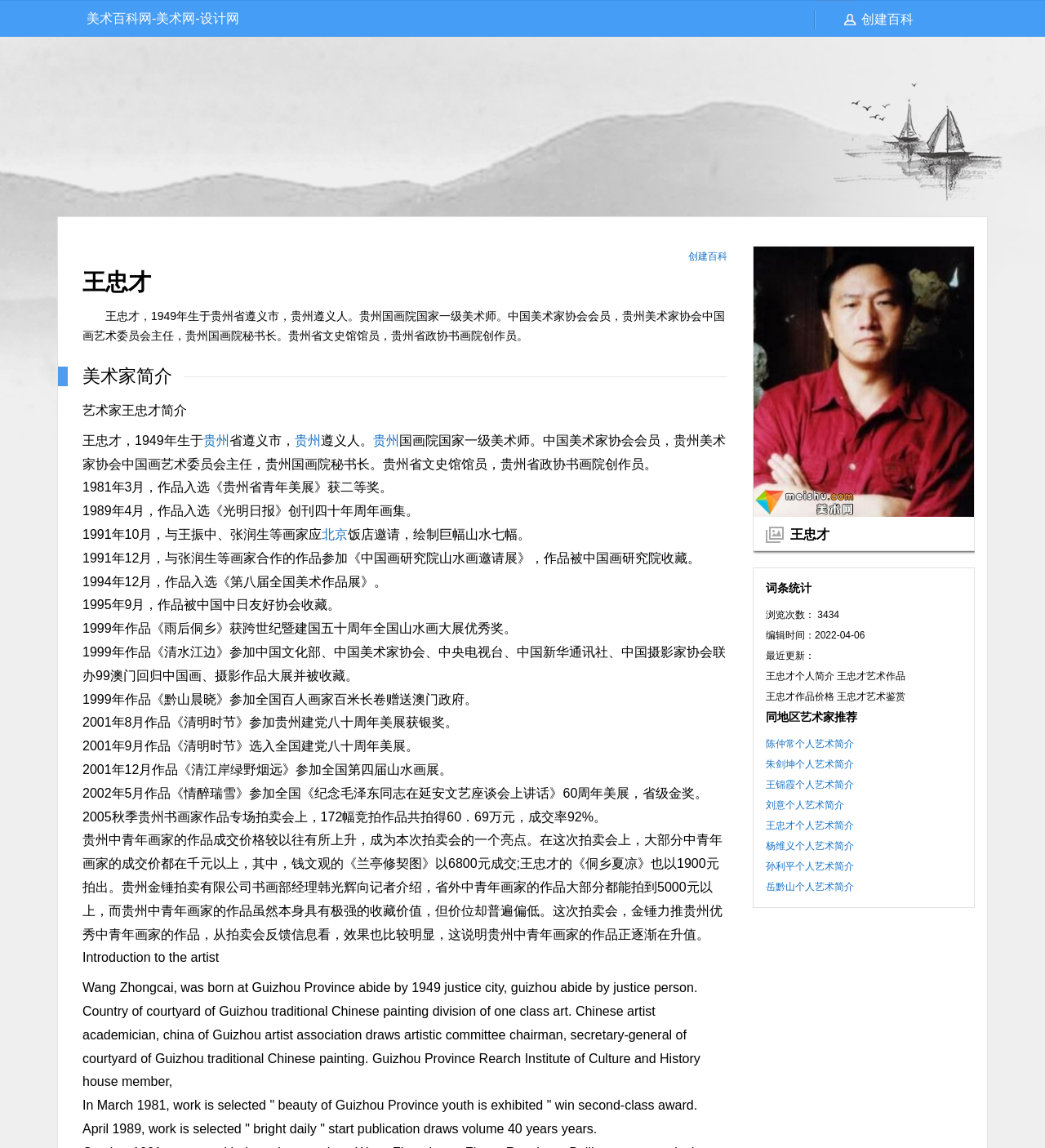Please locate the bounding box coordinates for the element that should be clicked to achieve the following instruction: "visit the artist's personal homepage". Ensure the coordinates are given as four float numbers between 0 and 1, i.e., [left, top, right, bottom].

[0.733, 0.714, 0.817, 0.724]